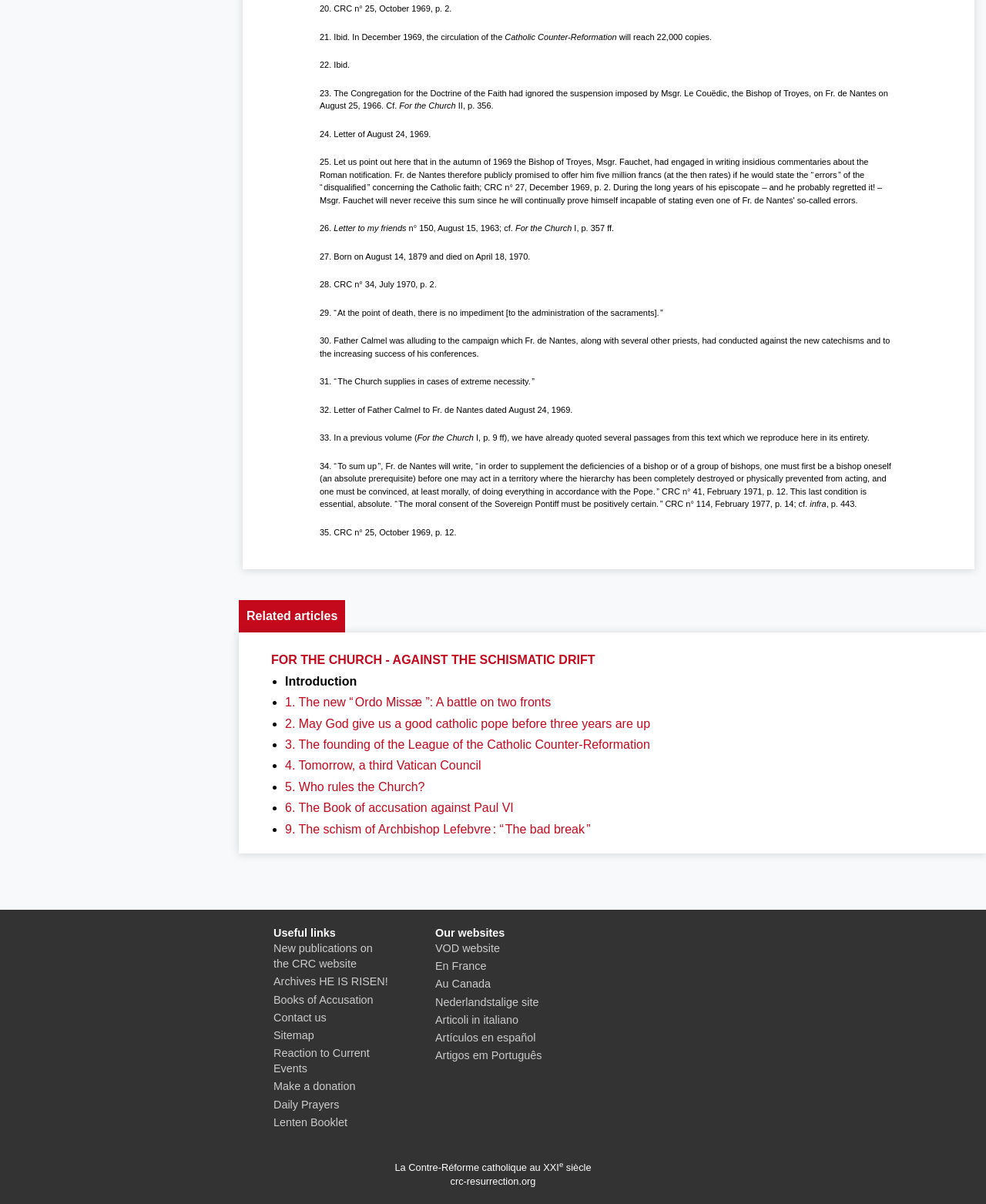What is the language of the website?
Use the image to answer the question with a single word or phrase.

Multiple languages